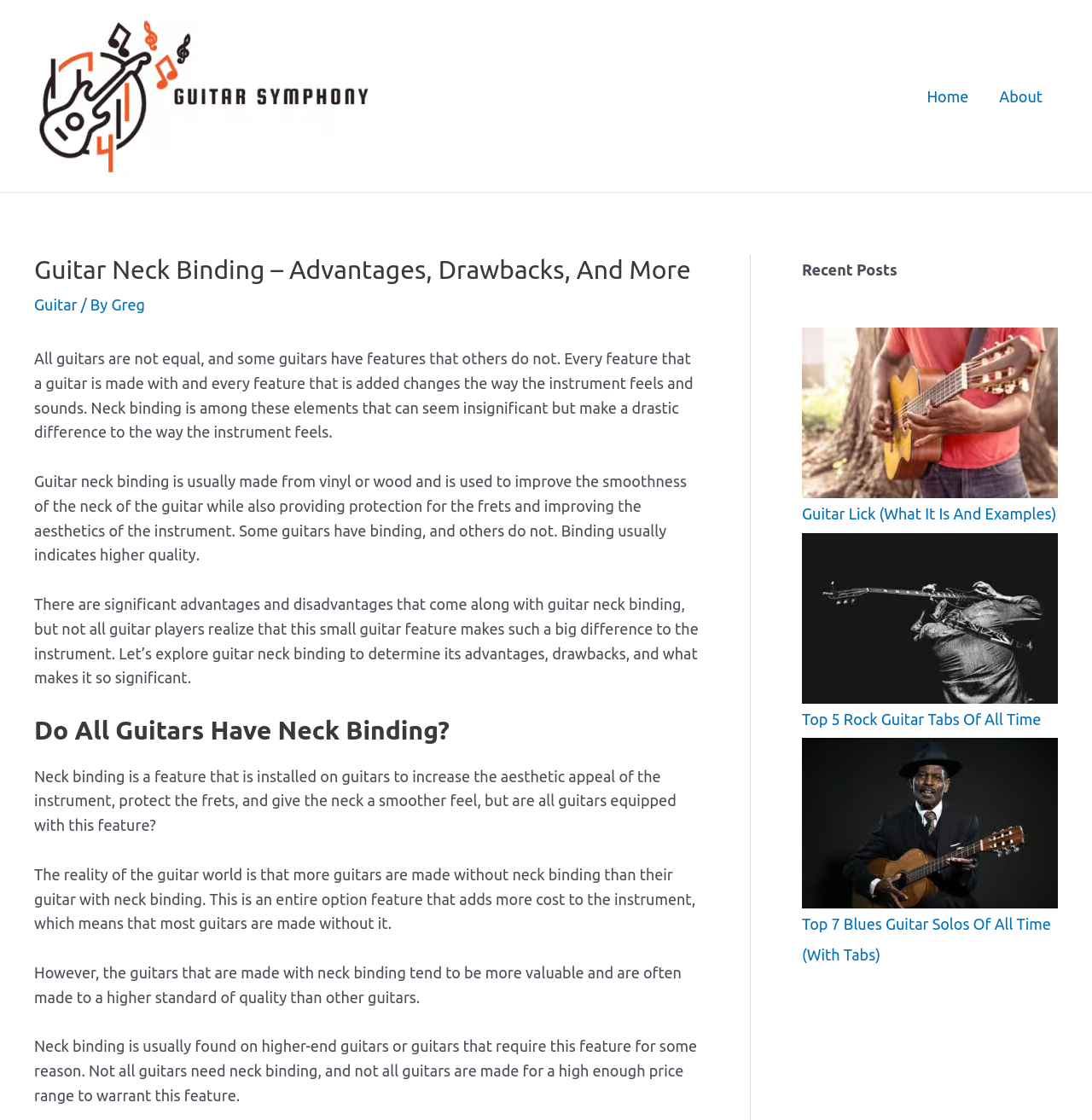Determine the bounding box coordinates of the clickable element to achieve the following action: 'Click on the 'Top 7 Blues Guitar Solos Of All Time (With Tabs)' link'. Provide the coordinates as four float values between 0 and 1, formatted as [left, top, right, bottom].

[0.734, 0.659, 0.969, 0.811]